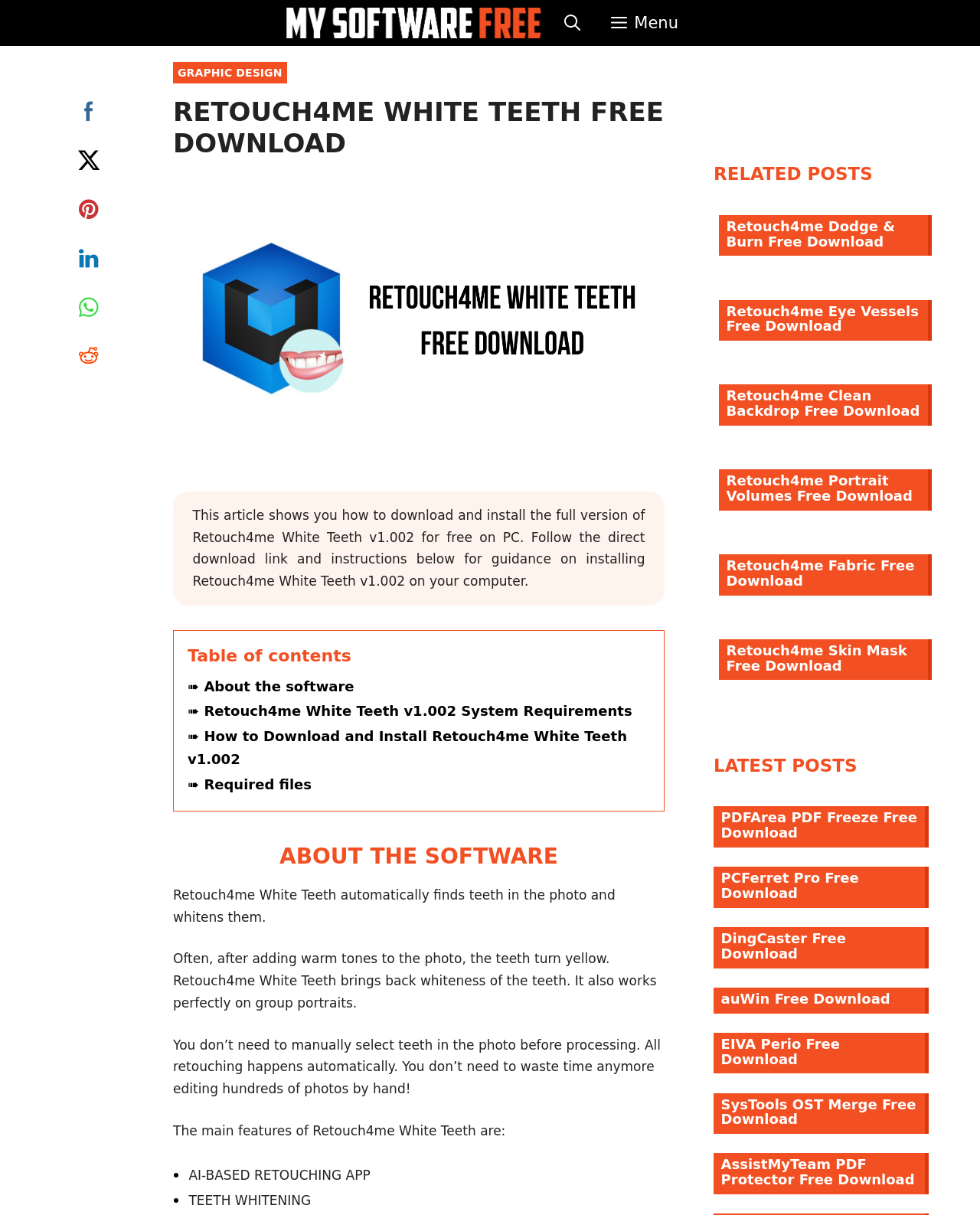From the screenshot, find the bounding box of the UI element matching this description: "Wix.com". Supply the bounding box coordinates in the form [left, top, right, bottom], each a float between 0 and 1.

None